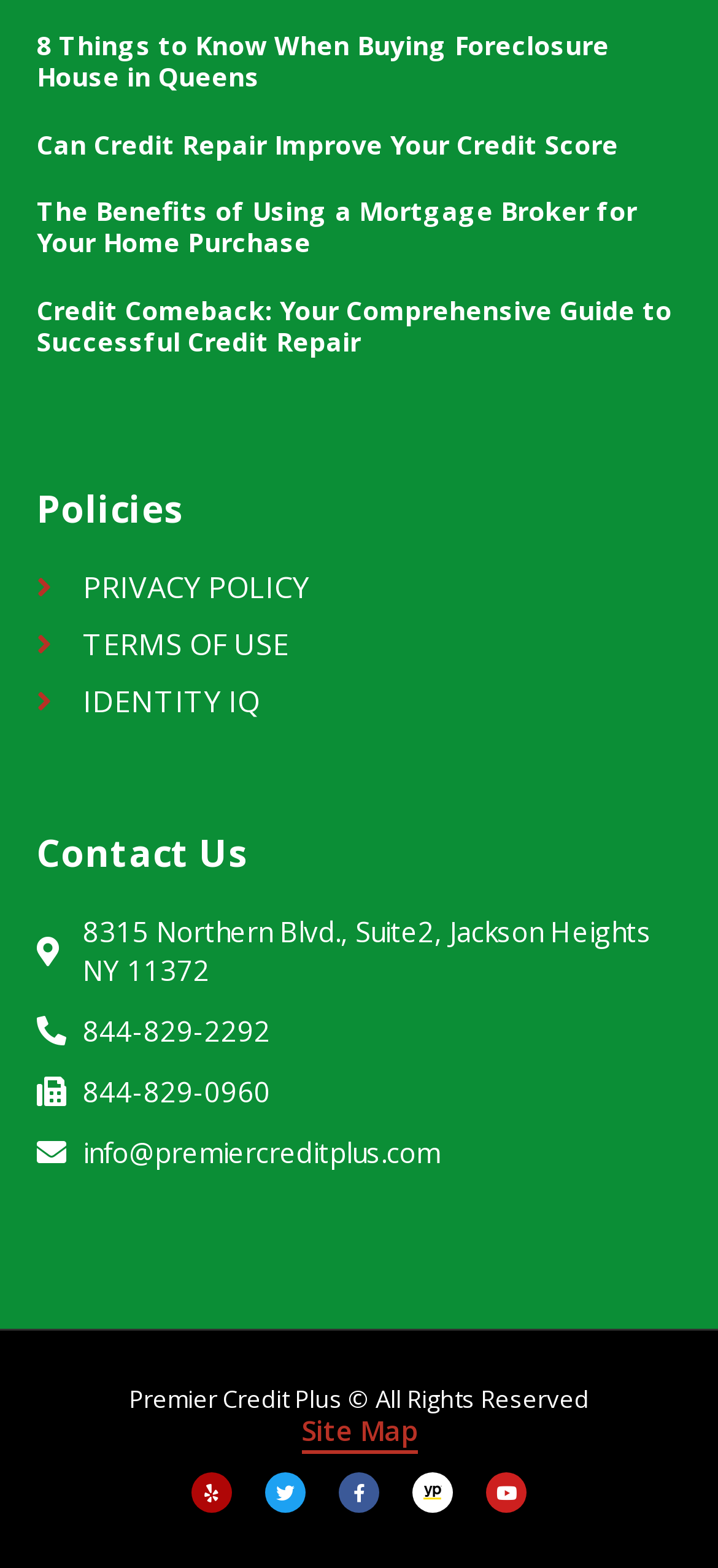Using the description "Terms of Use", locate and provide the bounding box of the UI element.

[0.051, 0.399, 0.949, 0.423]